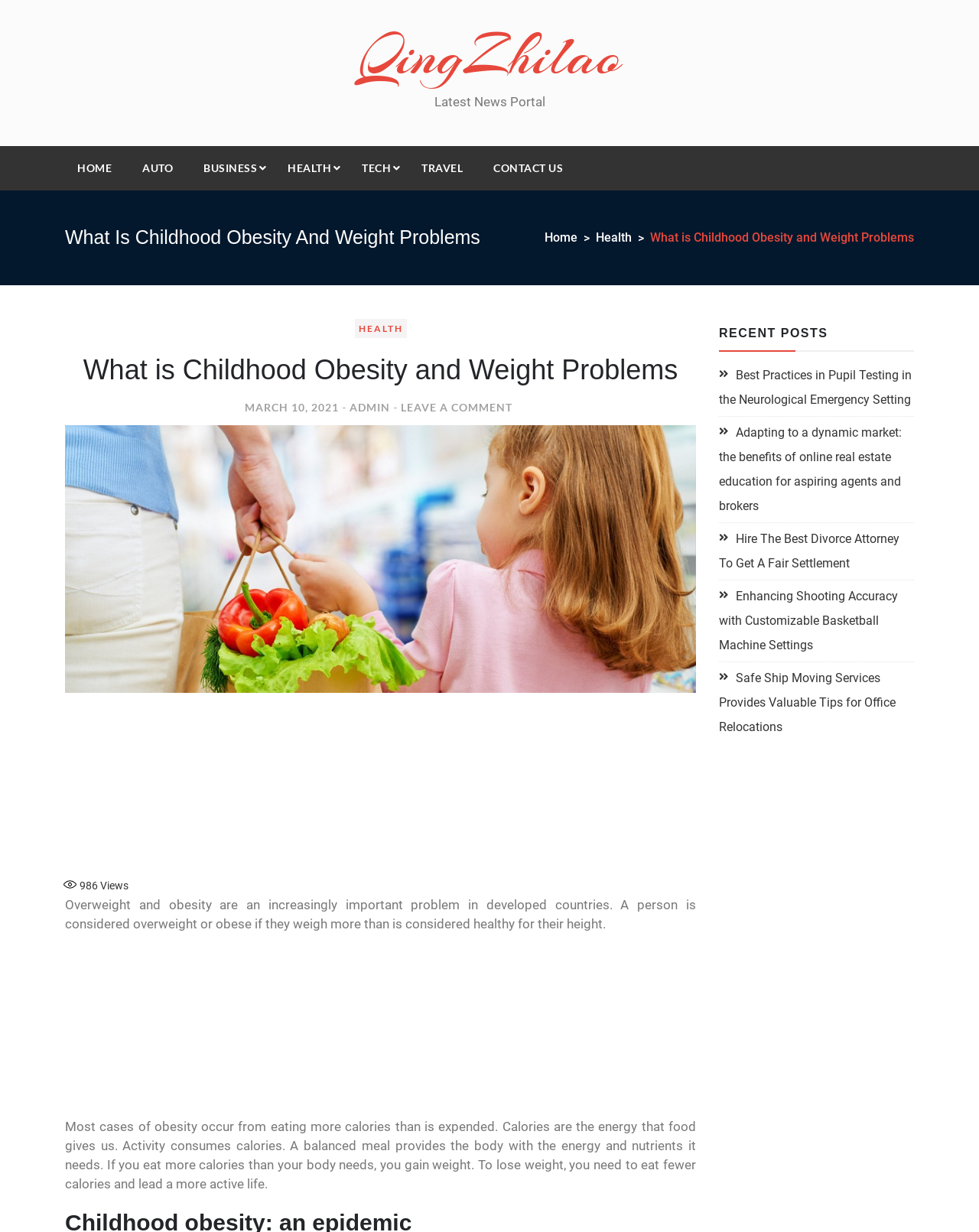What is the reason for most cases of obesity?
Please provide a single word or phrase in response based on the screenshot.

Eating more calories than expended